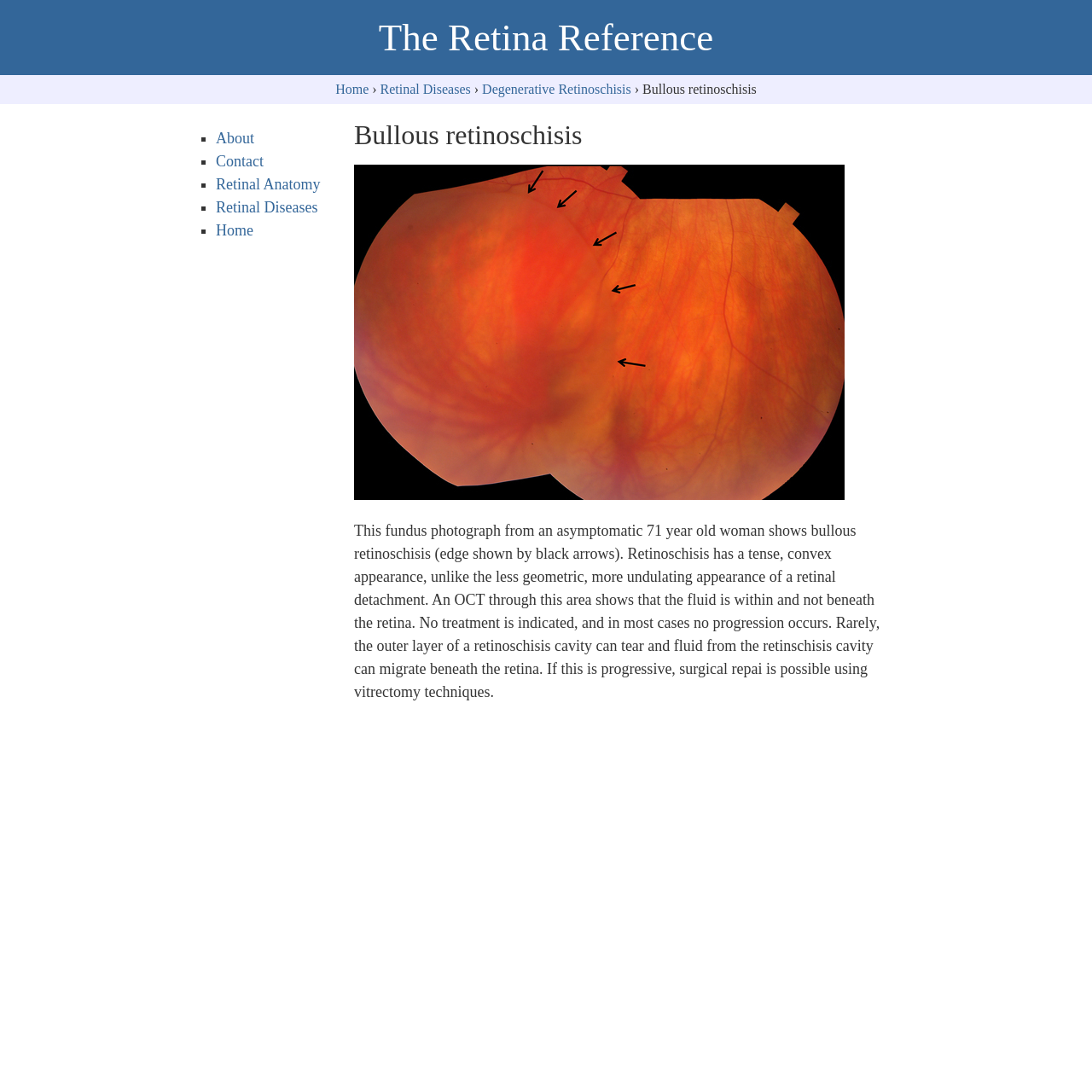Can you find the bounding box coordinates for the element that needs to be clicked to execute this instruction: "Go to Home"? The coordinates should be given as four float numbers between 0 and 1, i.e., [left, top, right, bottom].

None